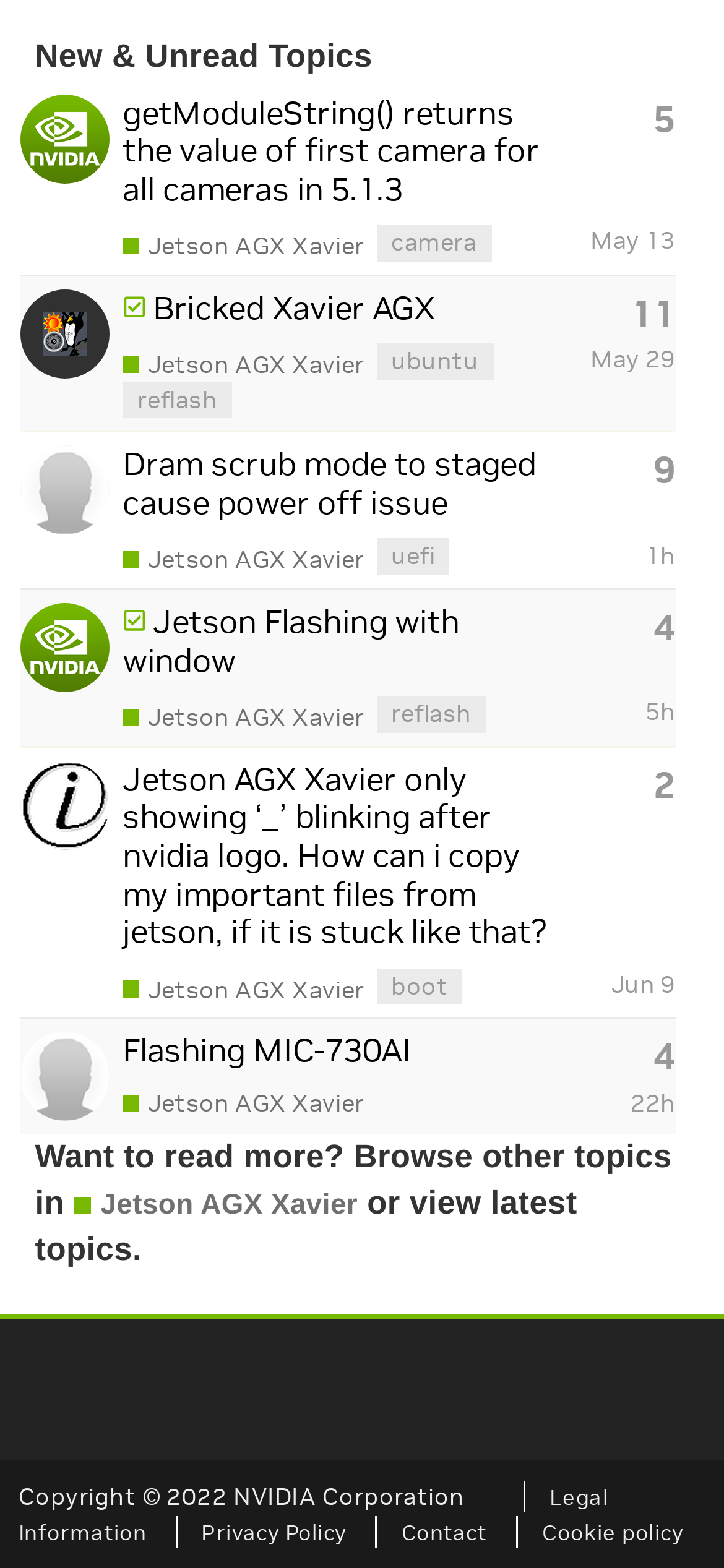What is the tag of the fourth topic?
Using the picture, provide a one-word or short phrase answer.

reflash